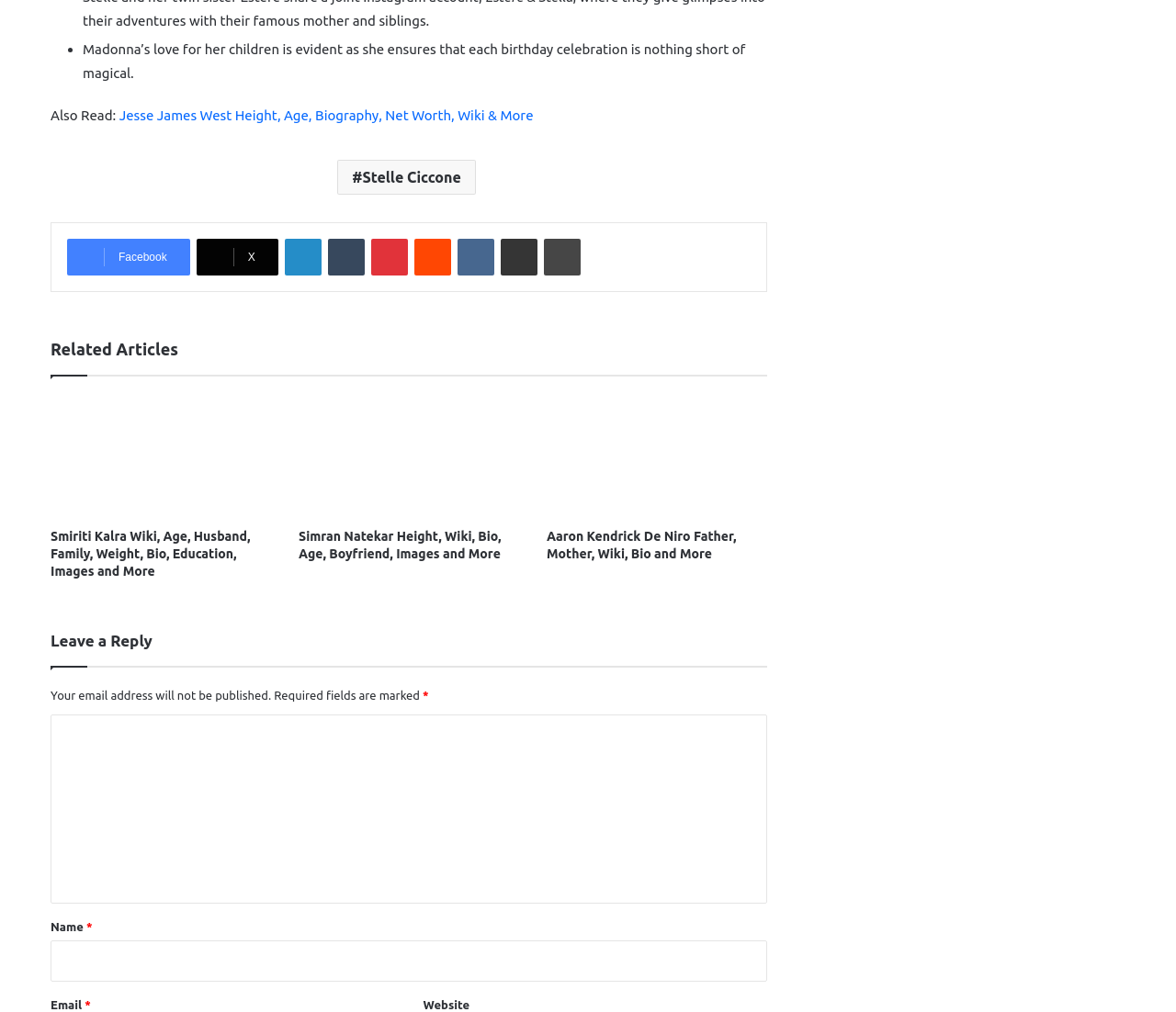Find the bounding box of the element with the following description: "parent_node: Comment * name="comment"". The coordinates must be four float numbers between 0 and 1, formatted as [left, top, right, bottom].

[0.043, 0.706, 0.652, 0.893]